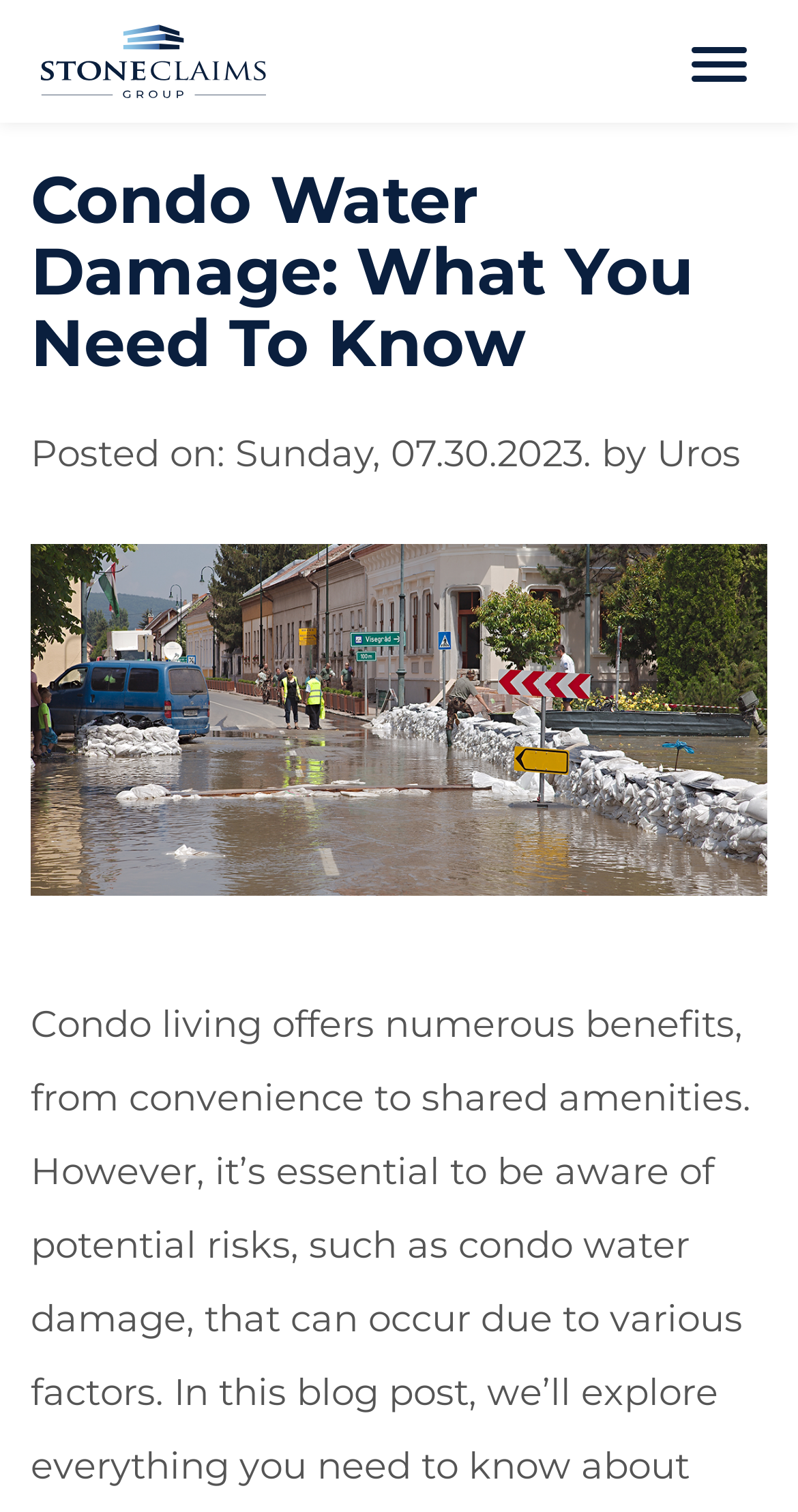Refer to the screenshot and give an in-depth answer to this question: What type of image is on this webpage?

The webpage contains a figure element with an image, and the image is related to condo water damage, suggesting that the image is an illustration or a photo related to this topic.